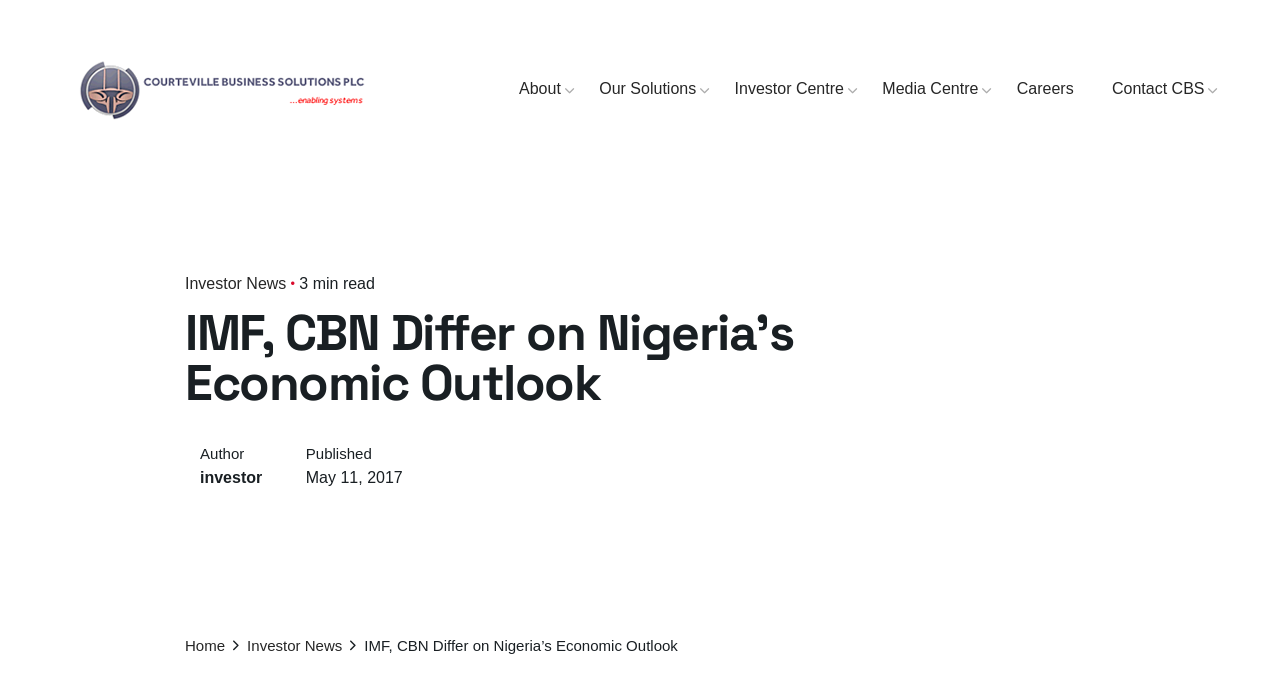Please determine the bounding box coordinates of the element's region to click for the following instruction: "Go to the 'Home' page".

[0.145, 0.941, 0.176, 0.966]